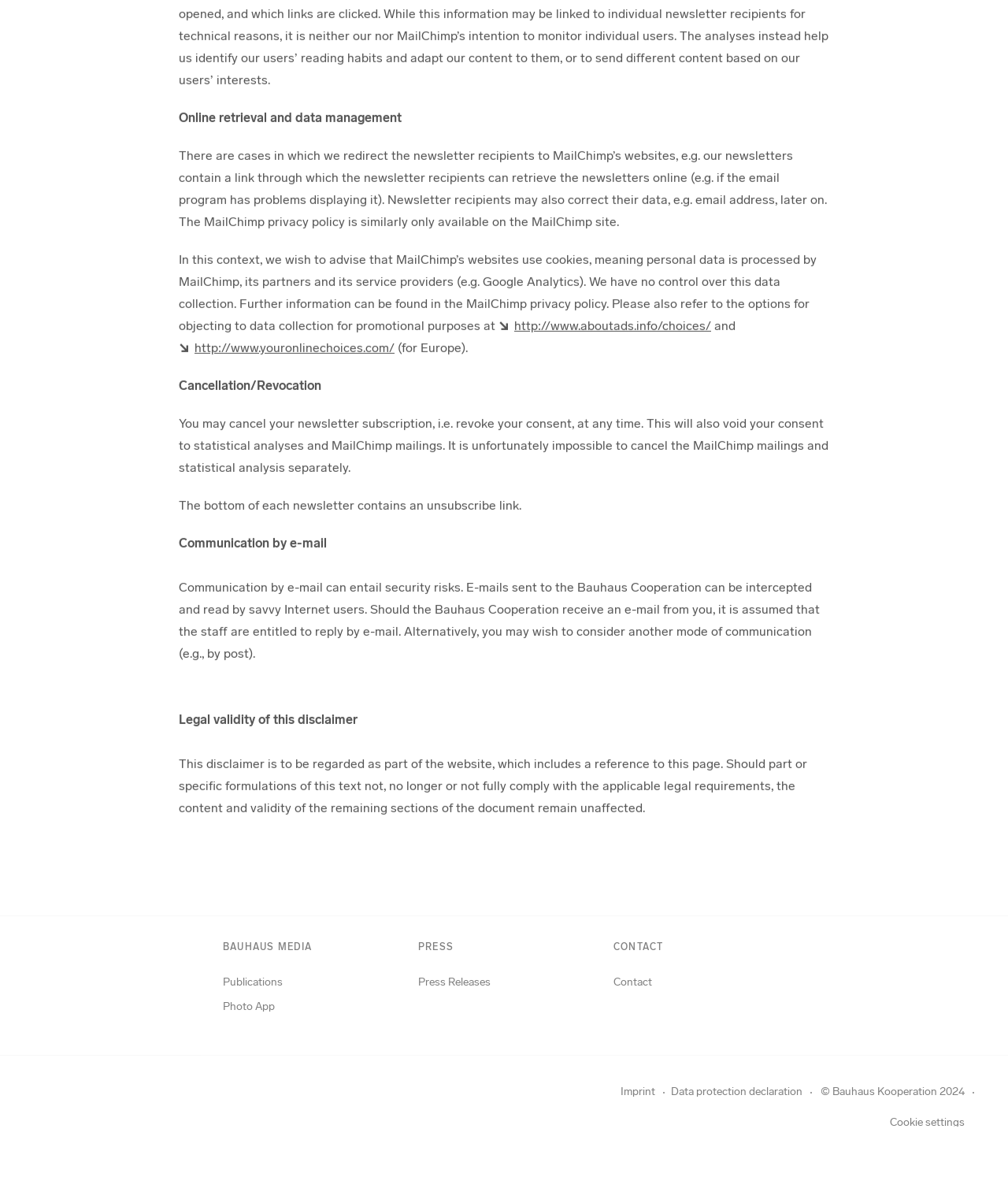Please reply with a single word or brief phrase to the question: 
How can newsletter subscriptions be cancelled?

Through unsubscribe link